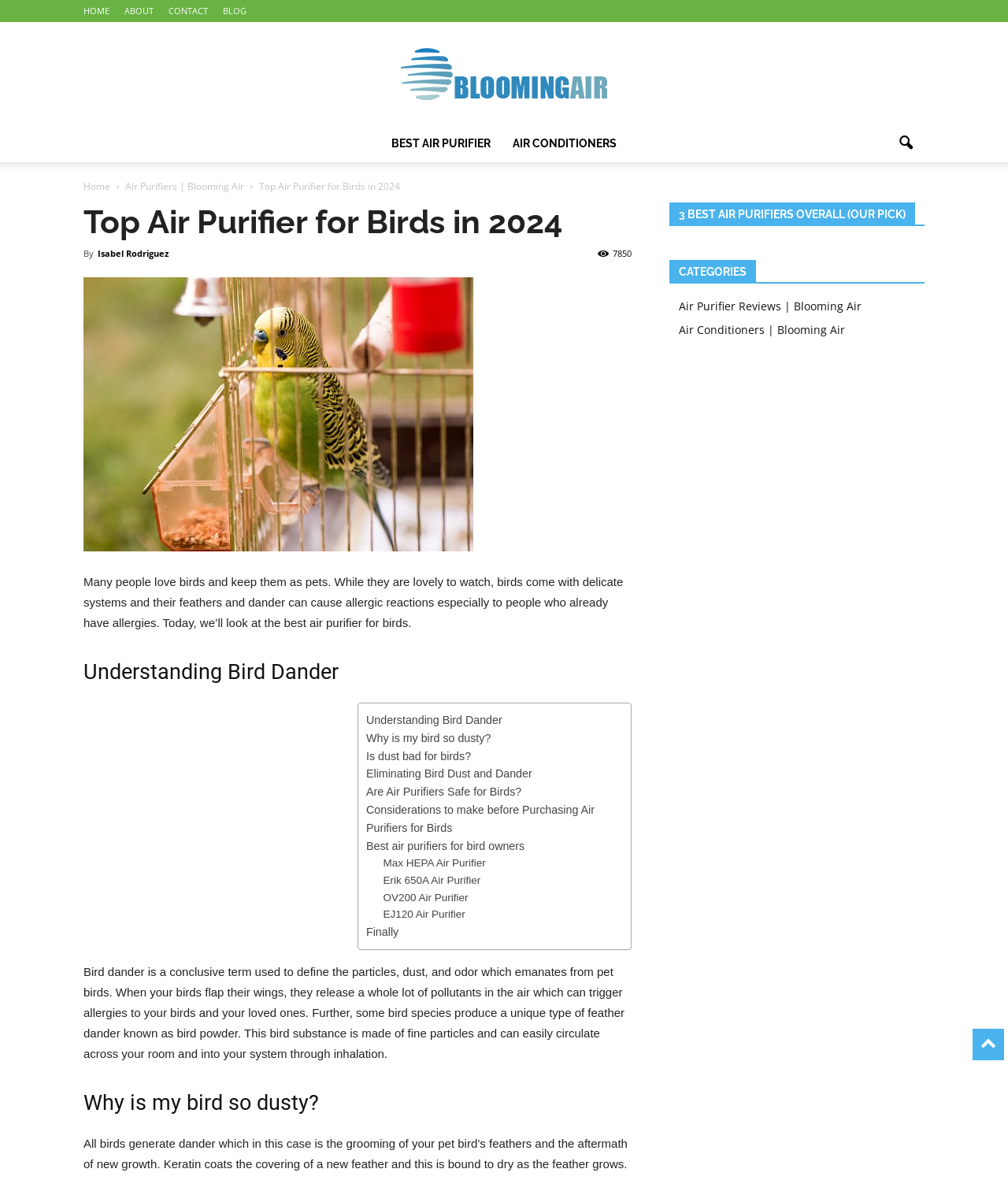Identify the main title of the webpage and generate its text content.

Top Air Purifier for Birds in 2024